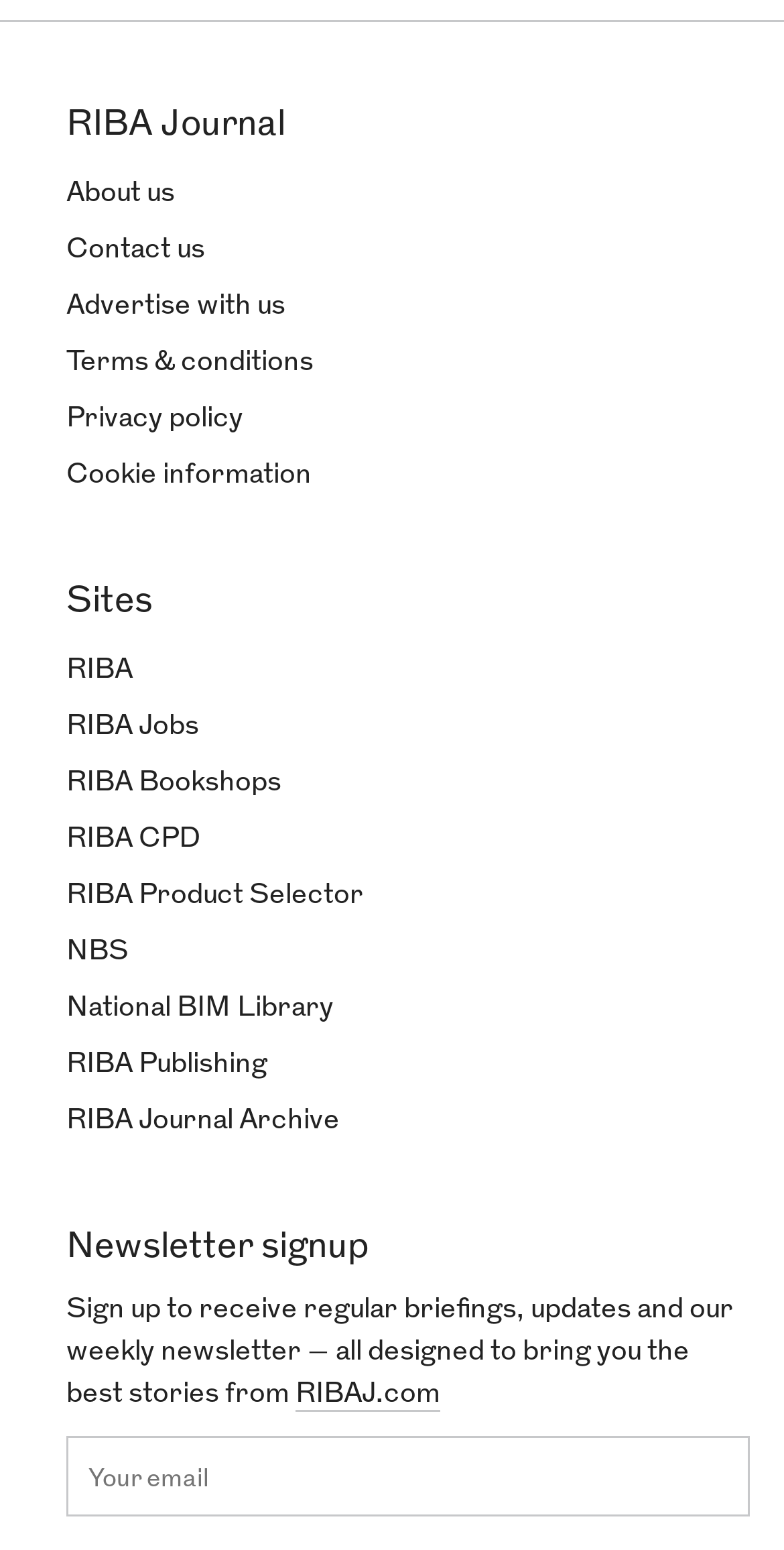Find the bounding box coordinates of the element to click in order to complete this instruction: "Click on About us". The bounding box coordinates must be four float numbers between 0 and 1, denoted as [left, top, right, bottom].

[0.085, 0.116, 0.223, 0.135]